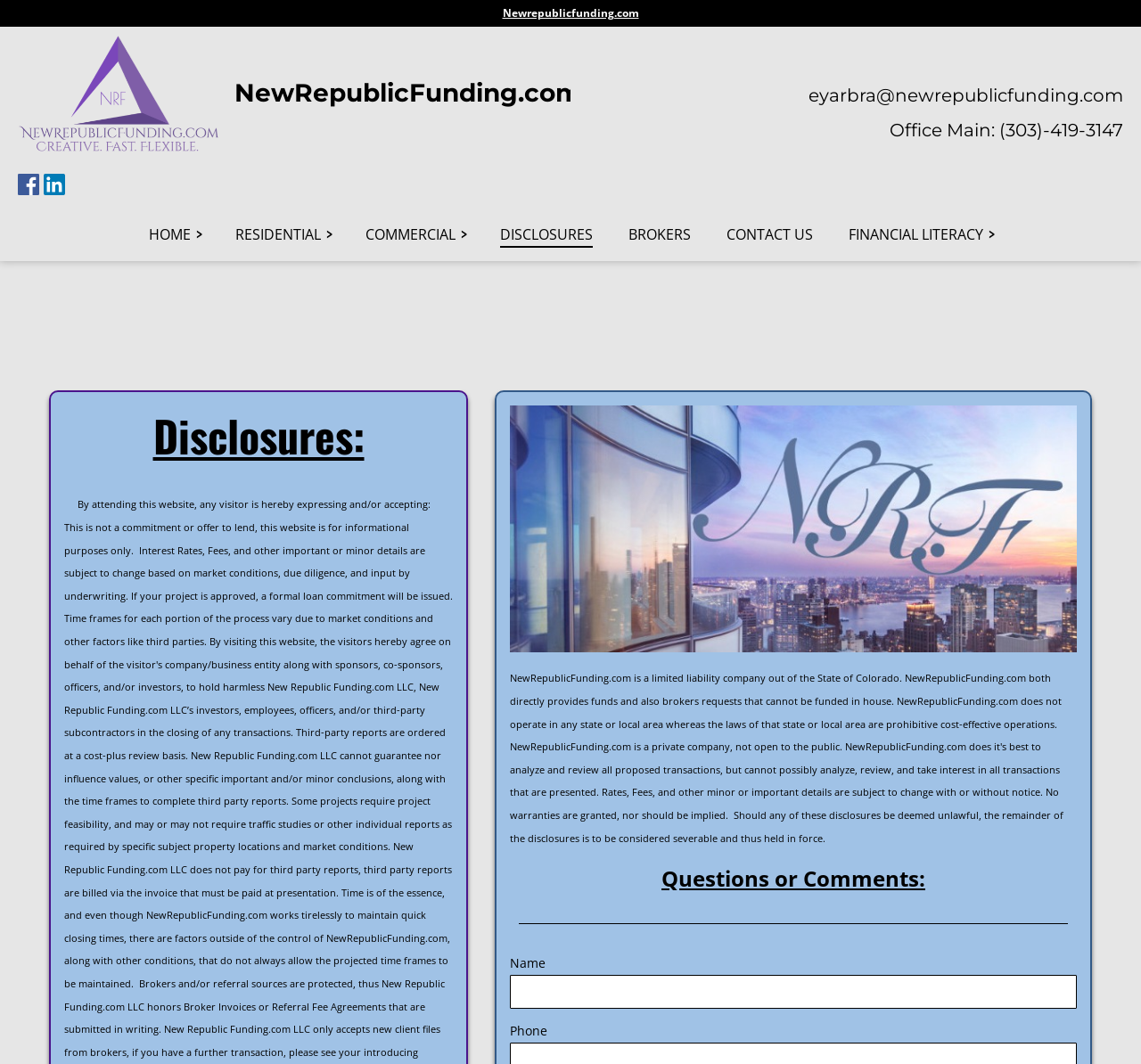Show the bounding box coordinates for the HTML element described as: "parent_node: Name name="name"".

[0.447, 0.916, 0.944, 0.948]